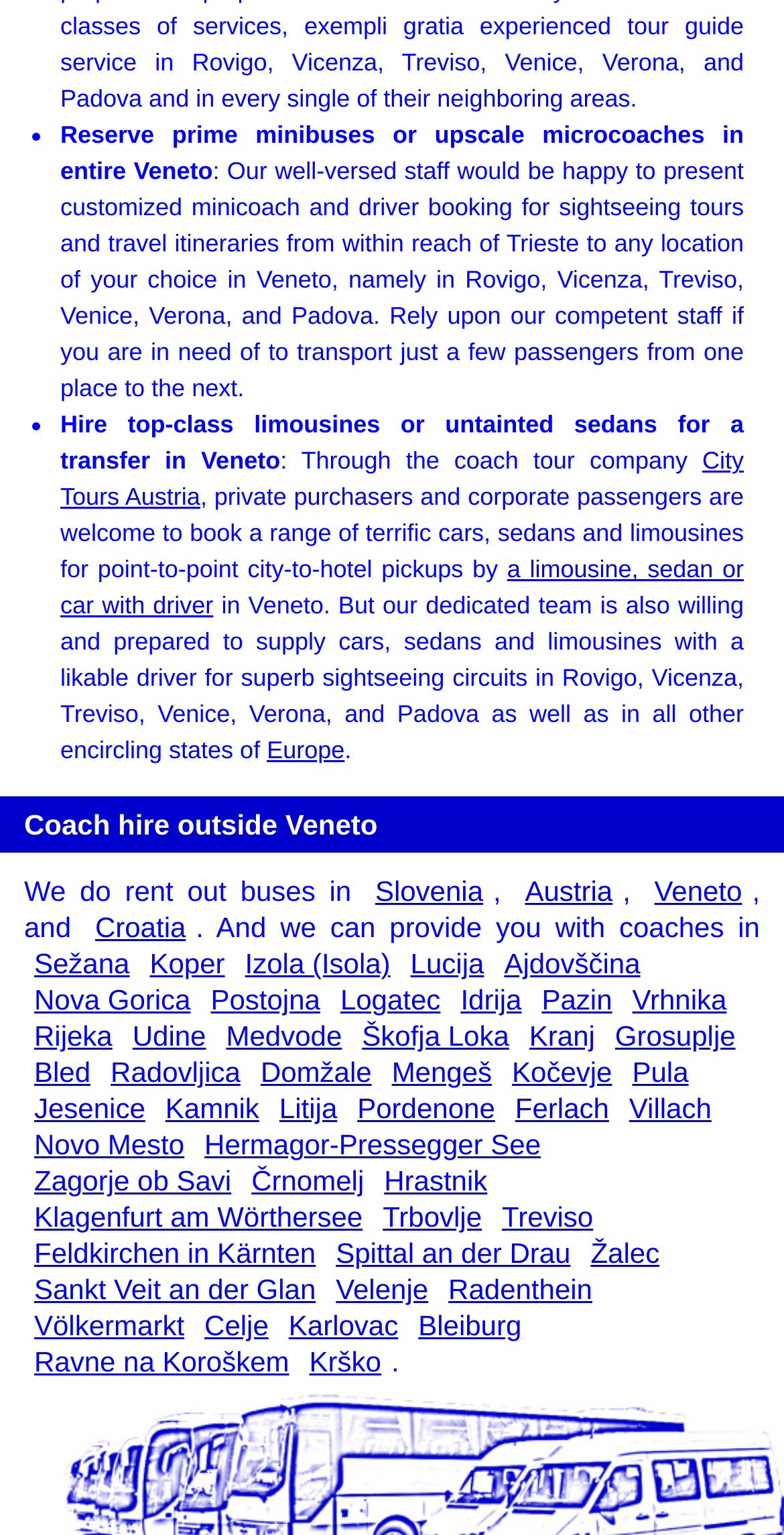Specify the bounding box coordinates of the region I need to click to perform the following instruction: "Get a quote for a city tour in Austria". The coordinates must be four float numbers in the range of 0 to 1, i.e., [left, top, right, bottom].

[0.67, 0.569, 0.781, 0.592]